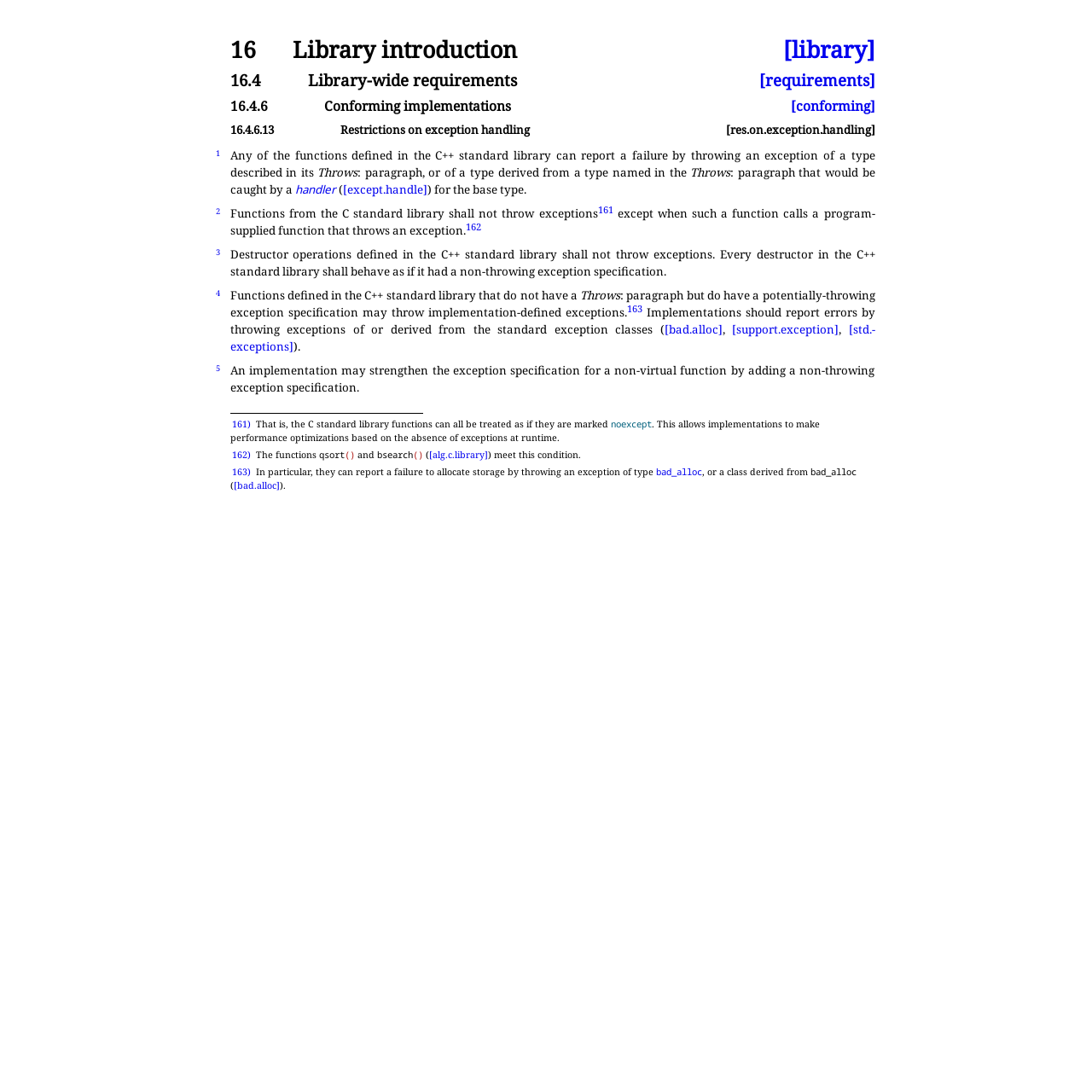Please identify the bounding box coordinates of the element that needs to be clicked to execute the following command: "Click on 'library'". Provide the bounding box using four float numbers between 0 and 1, formatted as [left, top, right, bottom].

[0.717, 0.035, 0.801, 0.056]